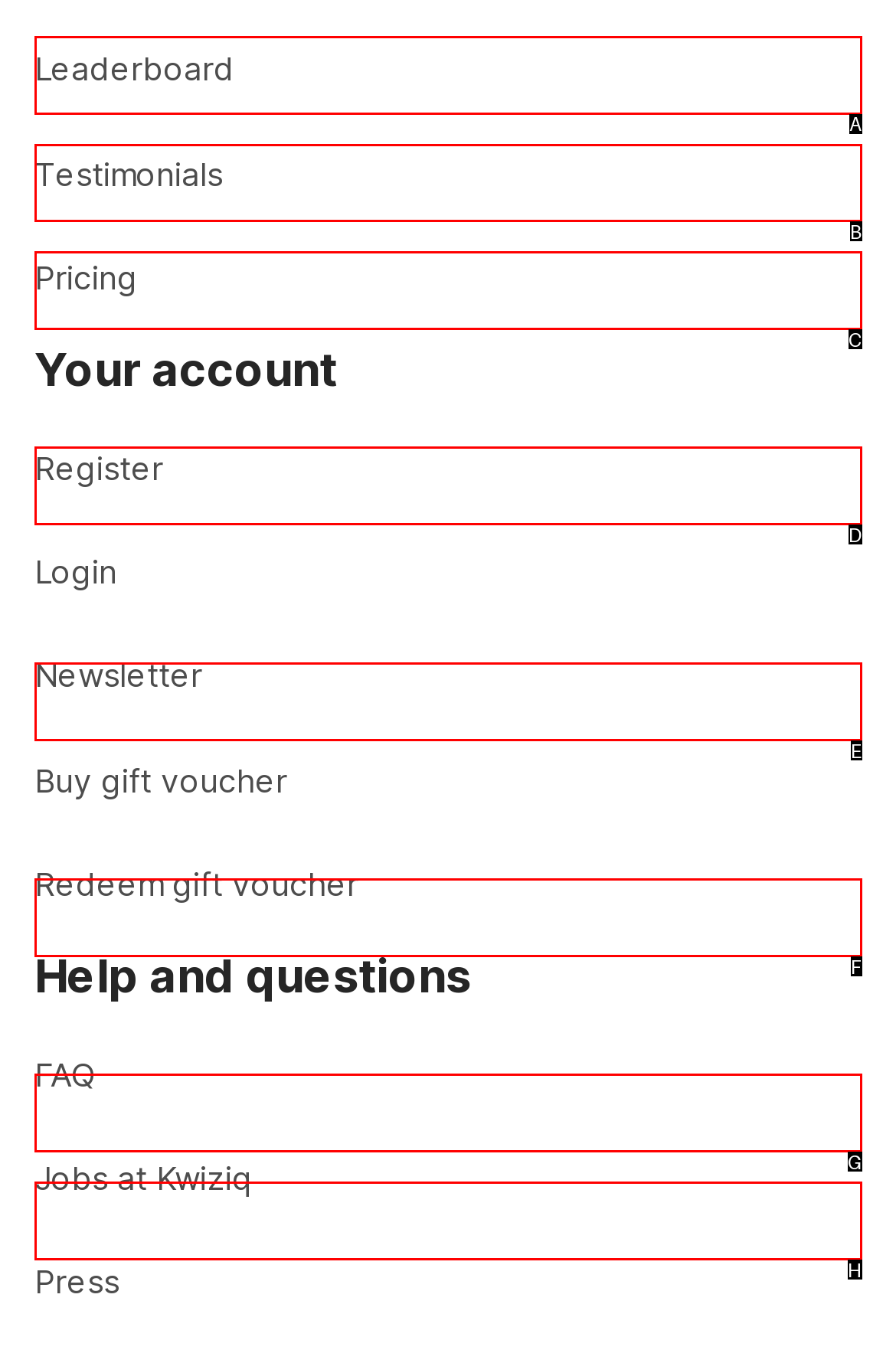Identify the option that corresponds to: FAQ
Respond with the corresponding letter from the choices provided.

G